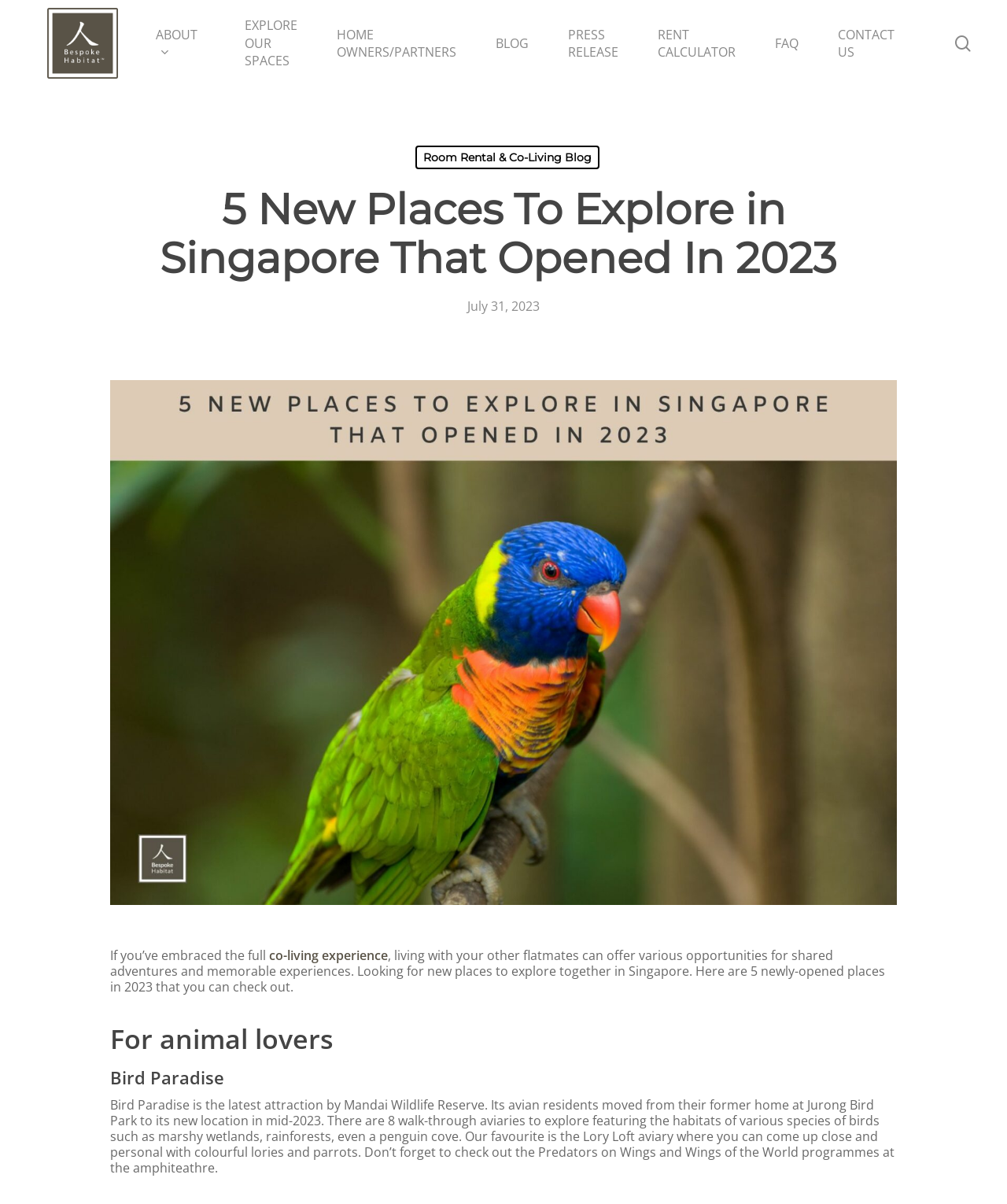Find the bounding box coordinates for the area you need to click to carry out the instruction: "Explore the co-living experience". The coordinates should be four float numbers between 0 and 1, indicated as [left, top, right, bottom].

[0.267, 0.786, 0.385, 0.8]